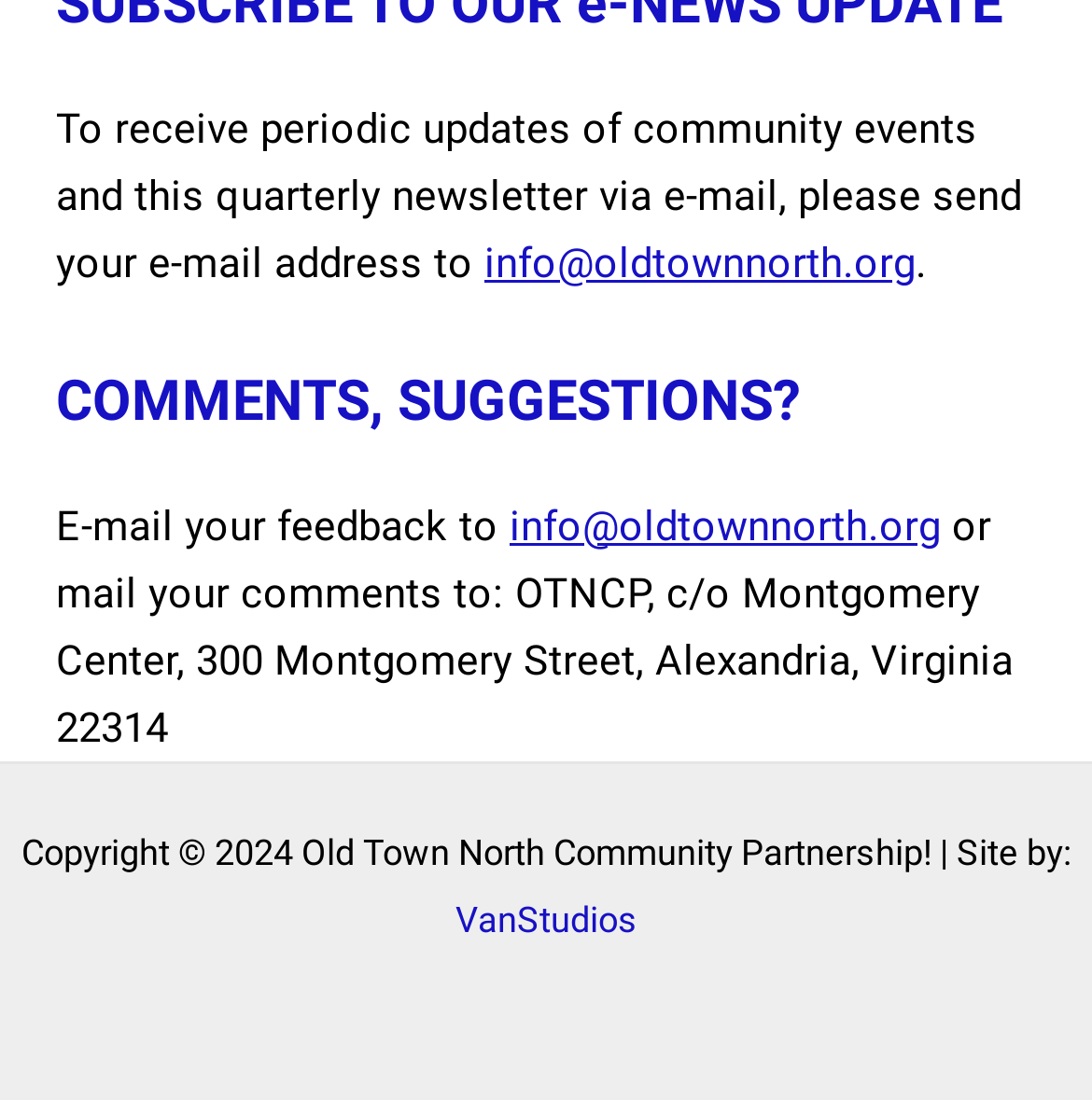What is the organization's mailing address?
Provide a short answer using one word or a brief phrase based on the image.

OTNCP, c/o Montgomery Center, 300 Montgomery Street, Alexandria, Virginia 22314